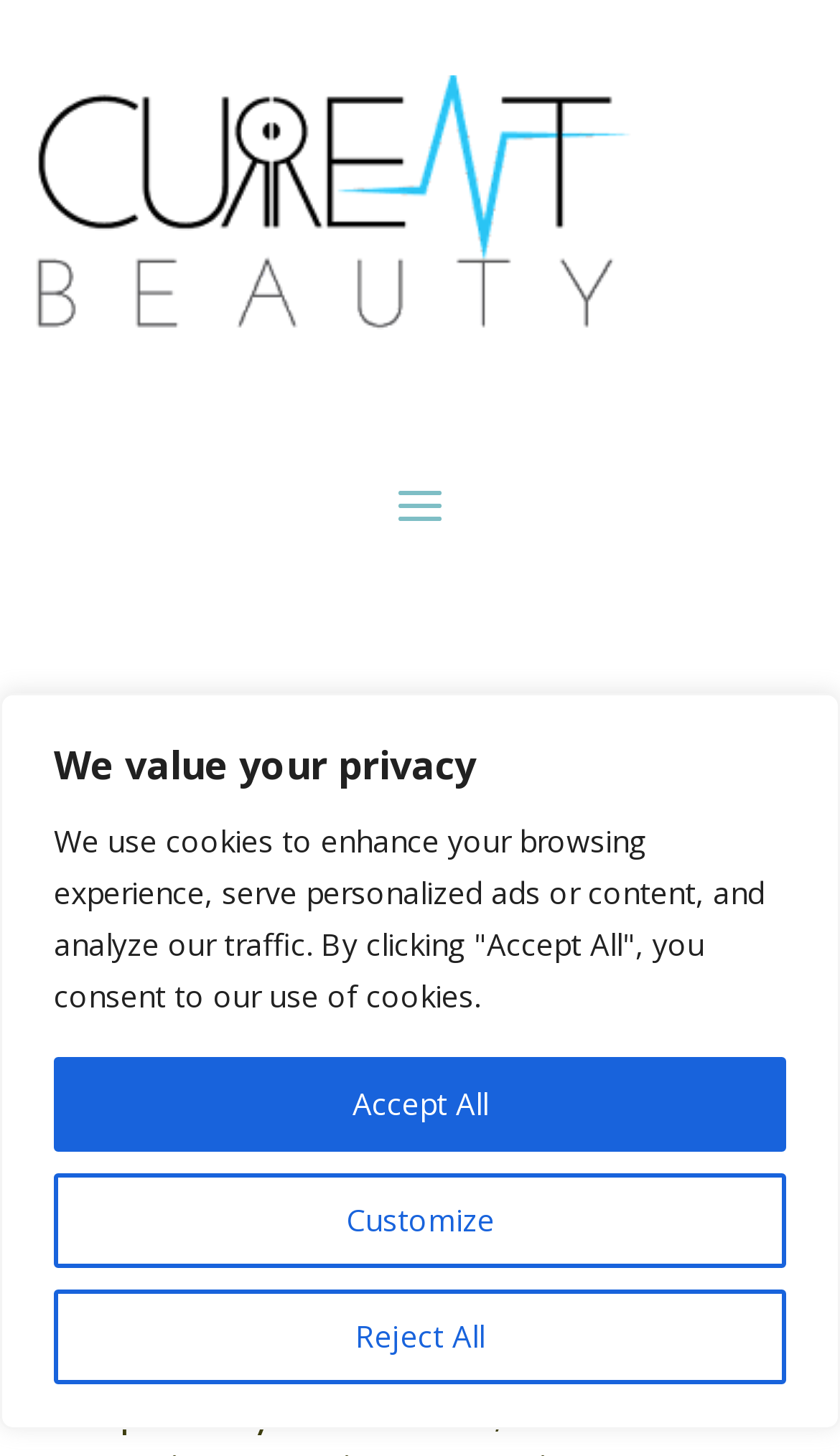Provide a short, one-word or phrase answer to the question below:
How long are courses of treatments valid?

12 months